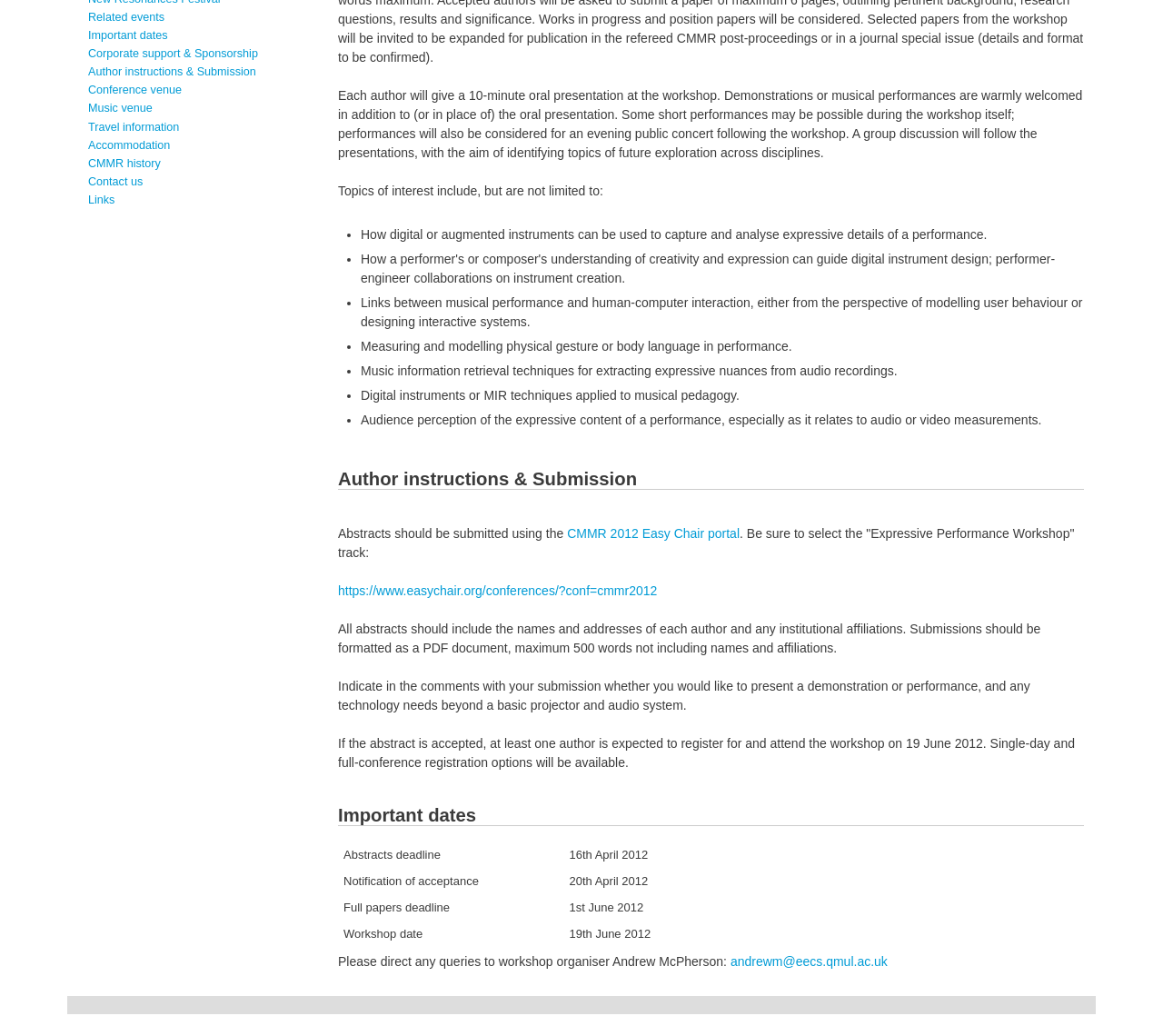Provide the bounding box coordinates for the UI element that is described by this text: "Corporate support & Sponsorship". The coordinates should be in the form of four float numbers between 0 and 1: [left, top, right, bottom].

[0.076, 0.046, 0.222, 0.058]